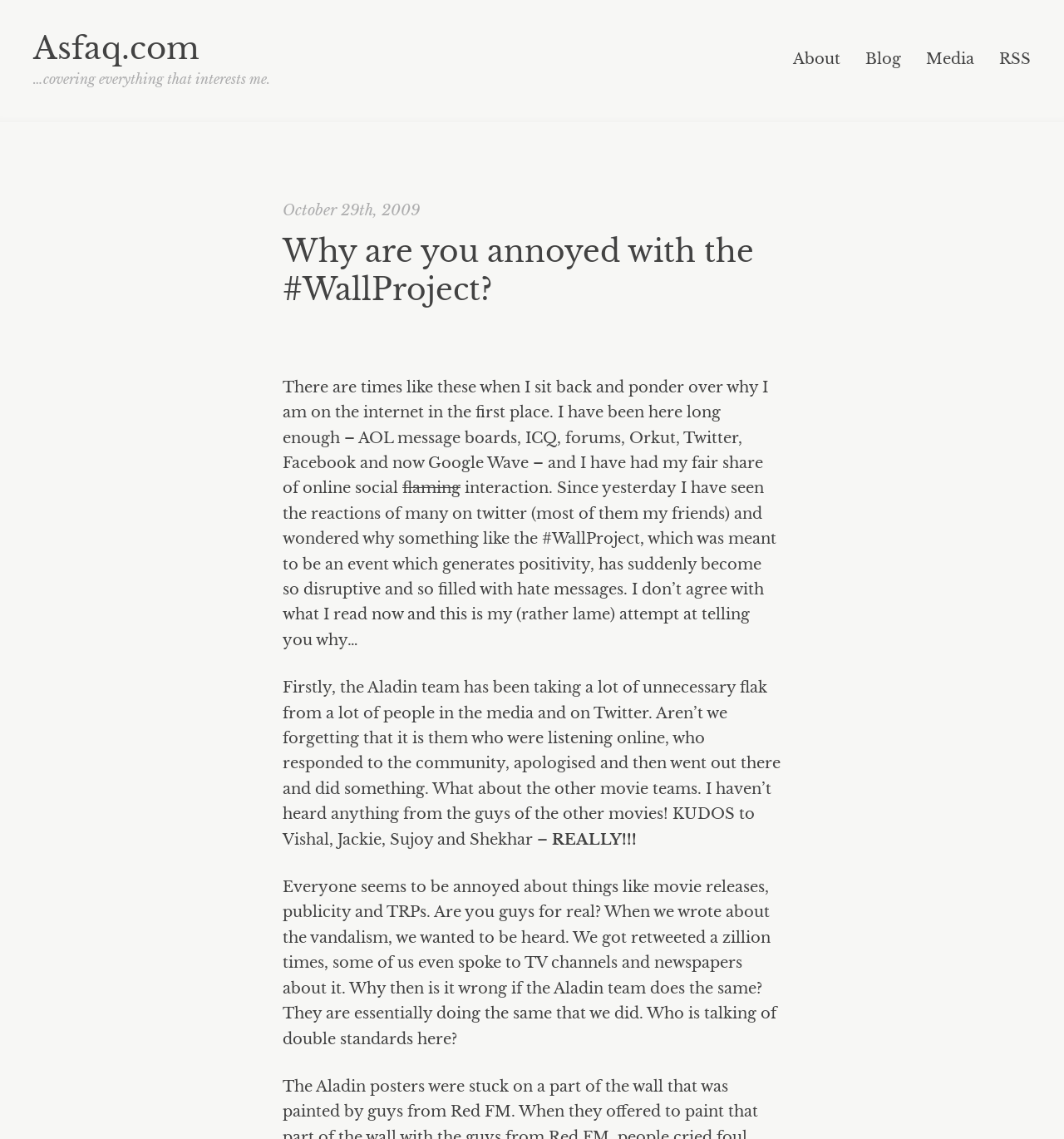Based on the element description, predict the bounding box coordinates (top-left x, top-left y, bottom-right x, bottom-right y) for the UI element in the screenshot: RSS

[0.939, 0.045, 0.969, 0.062]